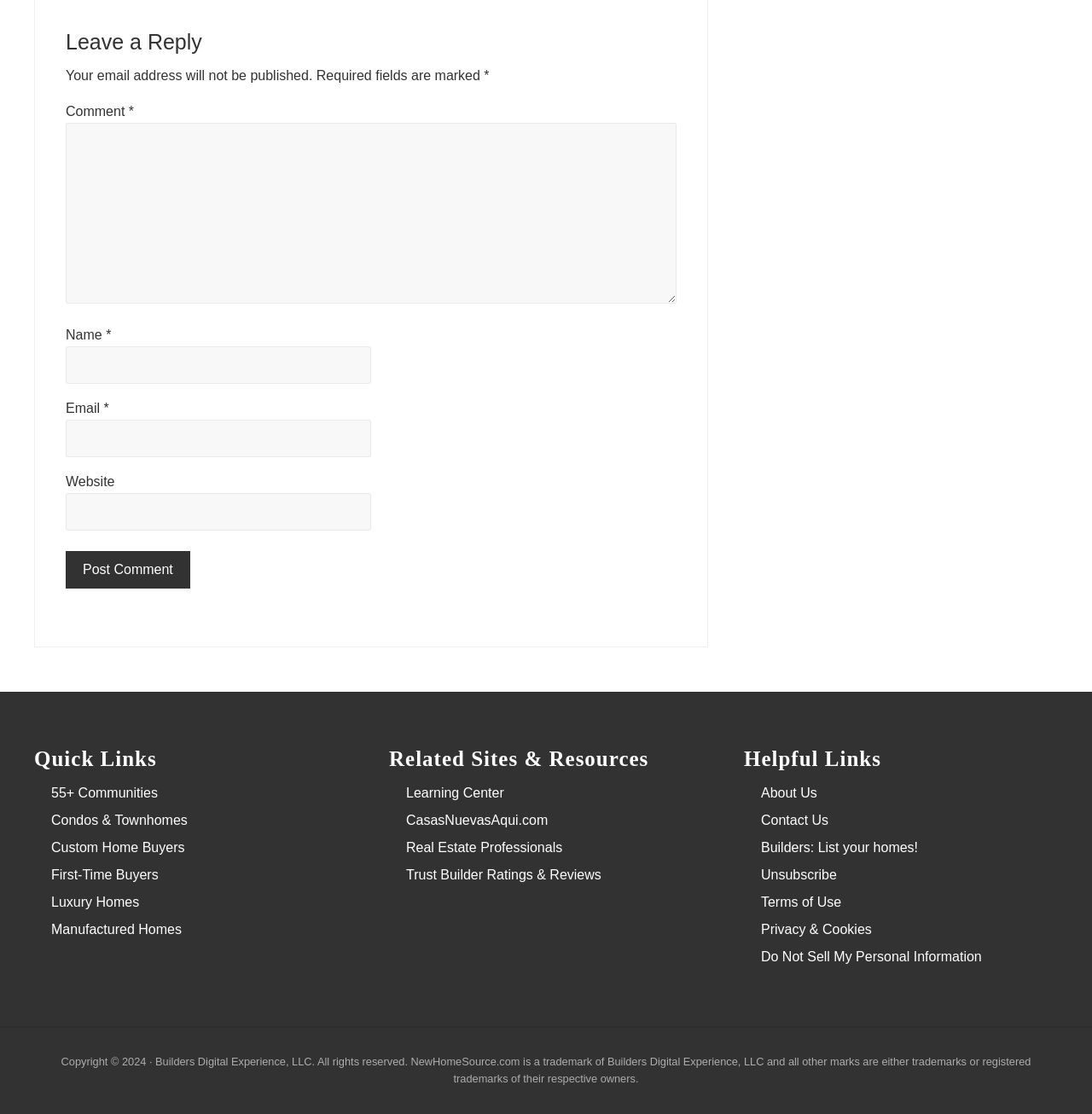Given the webpage screenshot, identify the bounding box of the UI element that matches this description: "parent_node: Website name="url"".

[0.06, 0.442, 0.34, 0.476]